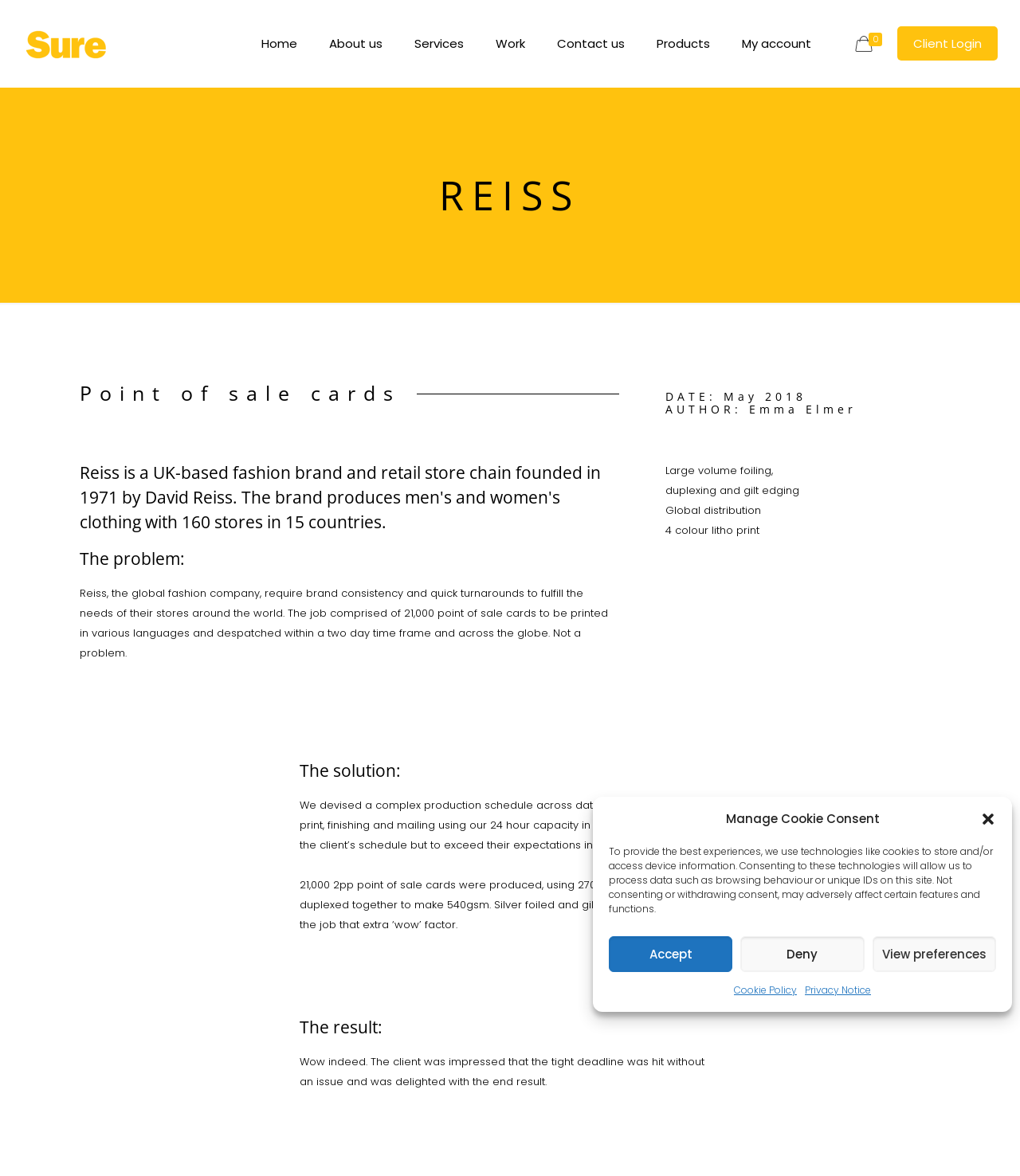Please specify the bounding box coordinates for the clickable region that will help you carry out the instruction: "Subscribe with email".

None